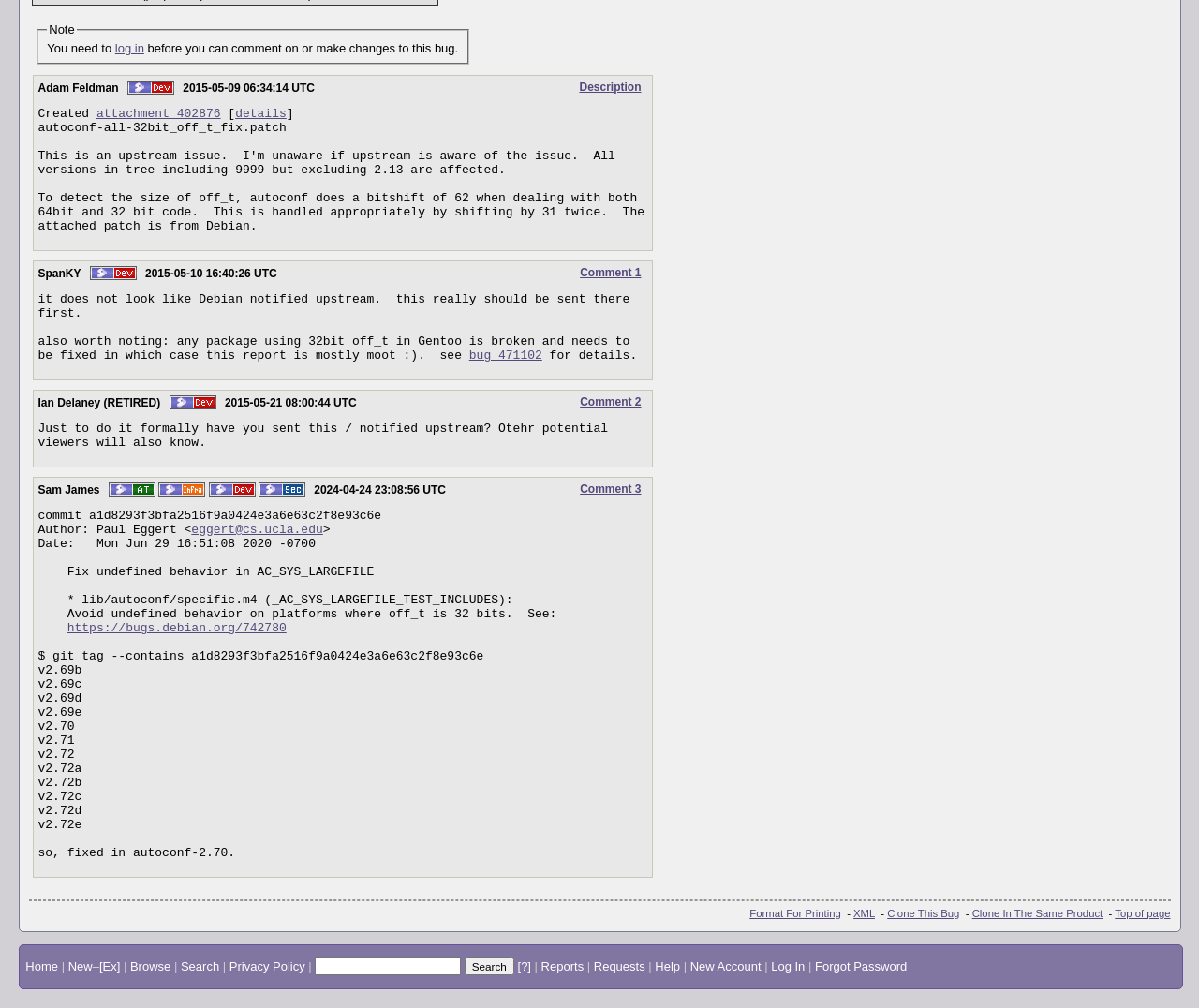Identify the bounding box for the UI element described as: "Get In Touch". Ensure the coordinates are four float numbers between 0 and 1, formatted as [left, top, right, bottom].

None